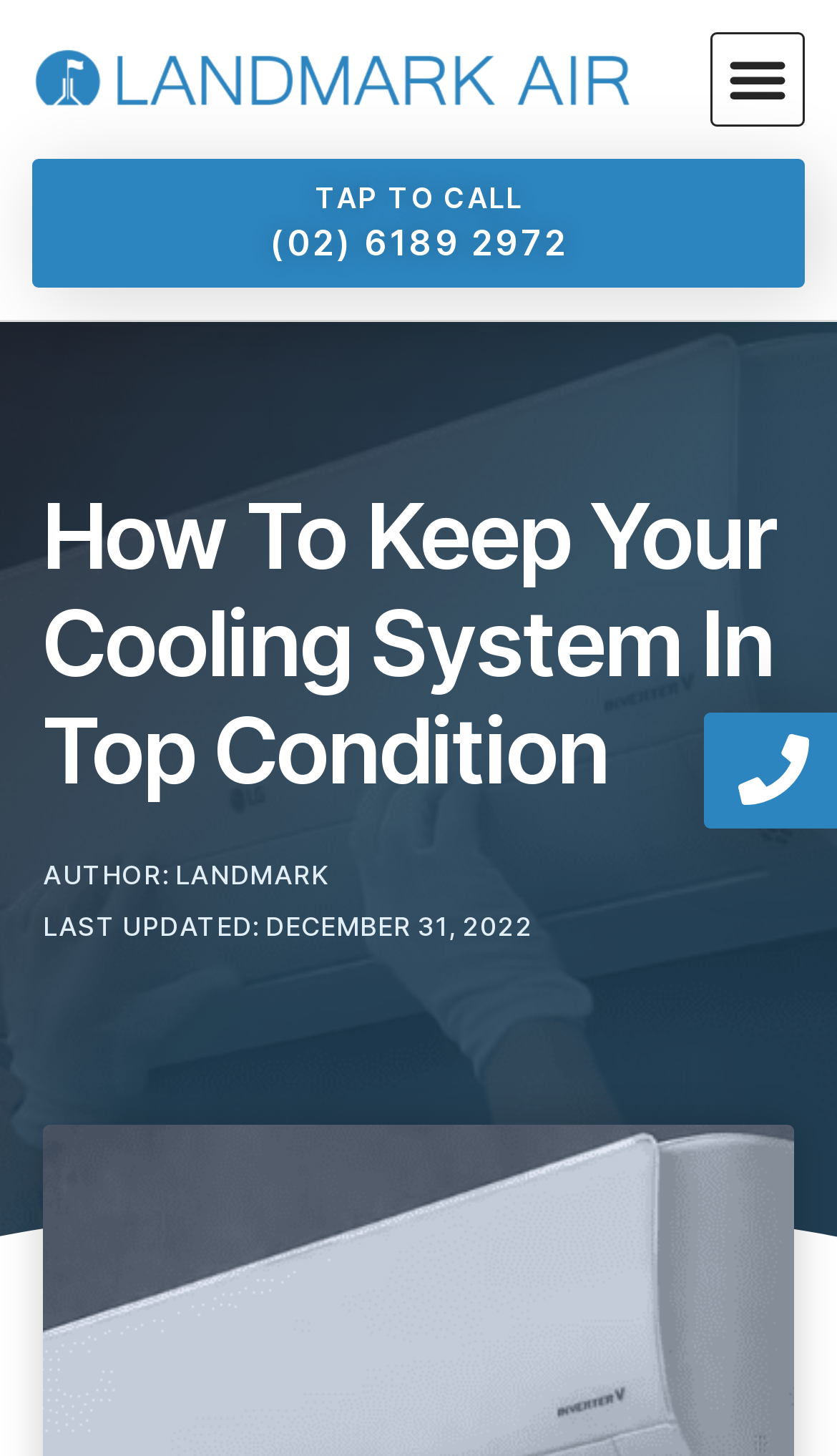Using the provided element description, identify the bounding box coordinates as (top-left x, top-left y, bottom-right x, bottom-right y). Ensure all values are between 0 and 1. Description: Last Updated: December 31, 2022

[0.051, 0.619, 0.636, 0.654]